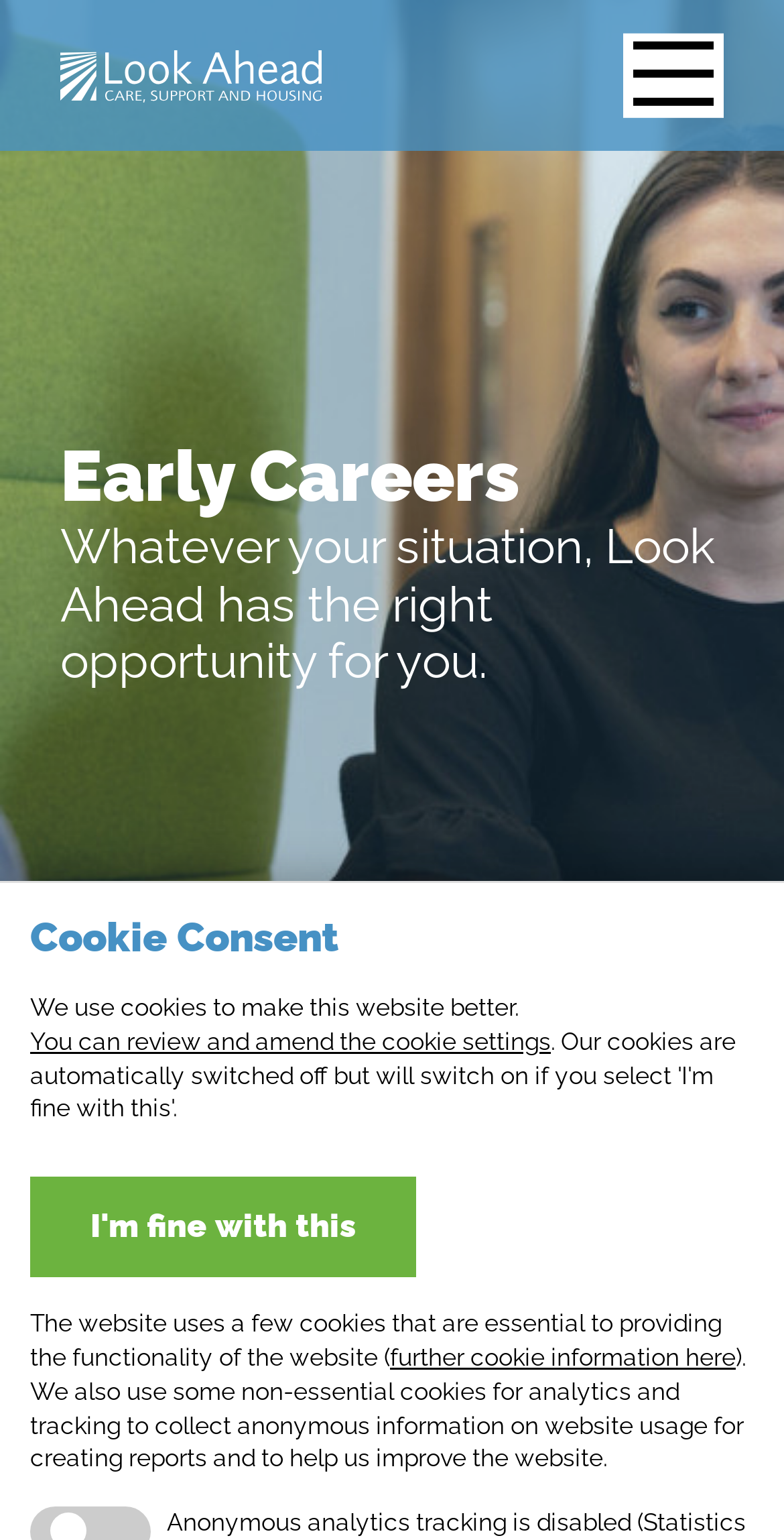How many navigation links are there? Based on the screenshot, please respond with a single word or phrase.

3